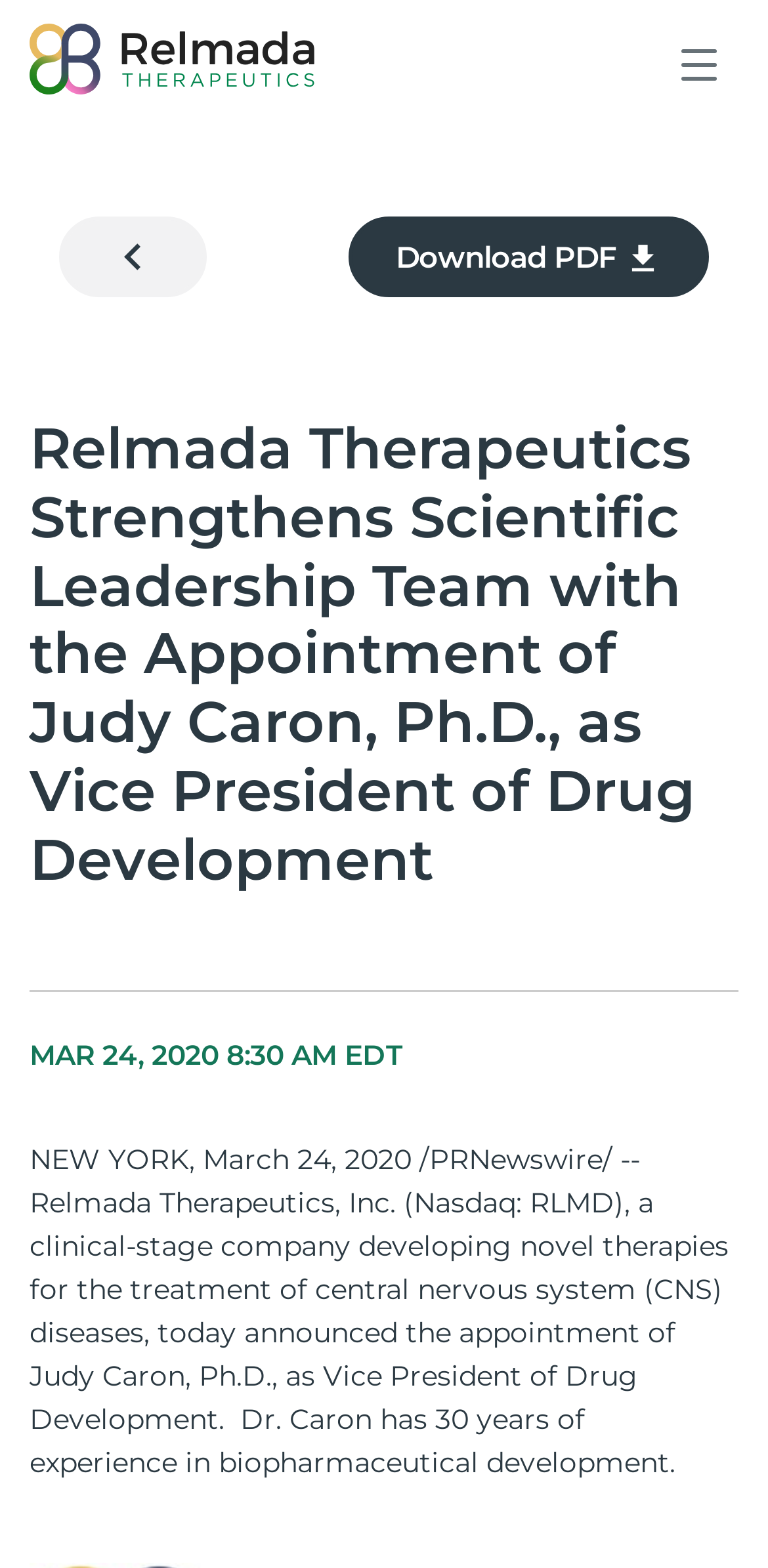Articulate a complete and detailed caption of the webpage elements.

The webpage is about Relmada Therapeutics, a clinical-stage company, and its announcement of Judy Caron, Ph.D., as Vice President of Drug Development. 

At the top of the page, there is a navigation section with three links: "Skip to main content", "Skip to section navigation", and "Skip to footer". To the right of these links, there is a button to expand the main navigation. 

Below the navigation section, there is a logo of Relmada Therapeutics, Inc. on the left side. On the right side, there are two links: one with a navigate_before icon and another to download a PDF file.

The main content of the page starts with a heading that announces the appointment of Judy Caron as Vice President of Drug Development. Below the heading, there is a time stamp showing "MAR 24, 2020 8:30 AM EDT". 

Following the time stamp, there is a paragraph of text that describes Dr. Caron's experience and her new role at Relmada Therapeutics. The text also mentions that the company is developing novel therapies for central nervous system diseases.